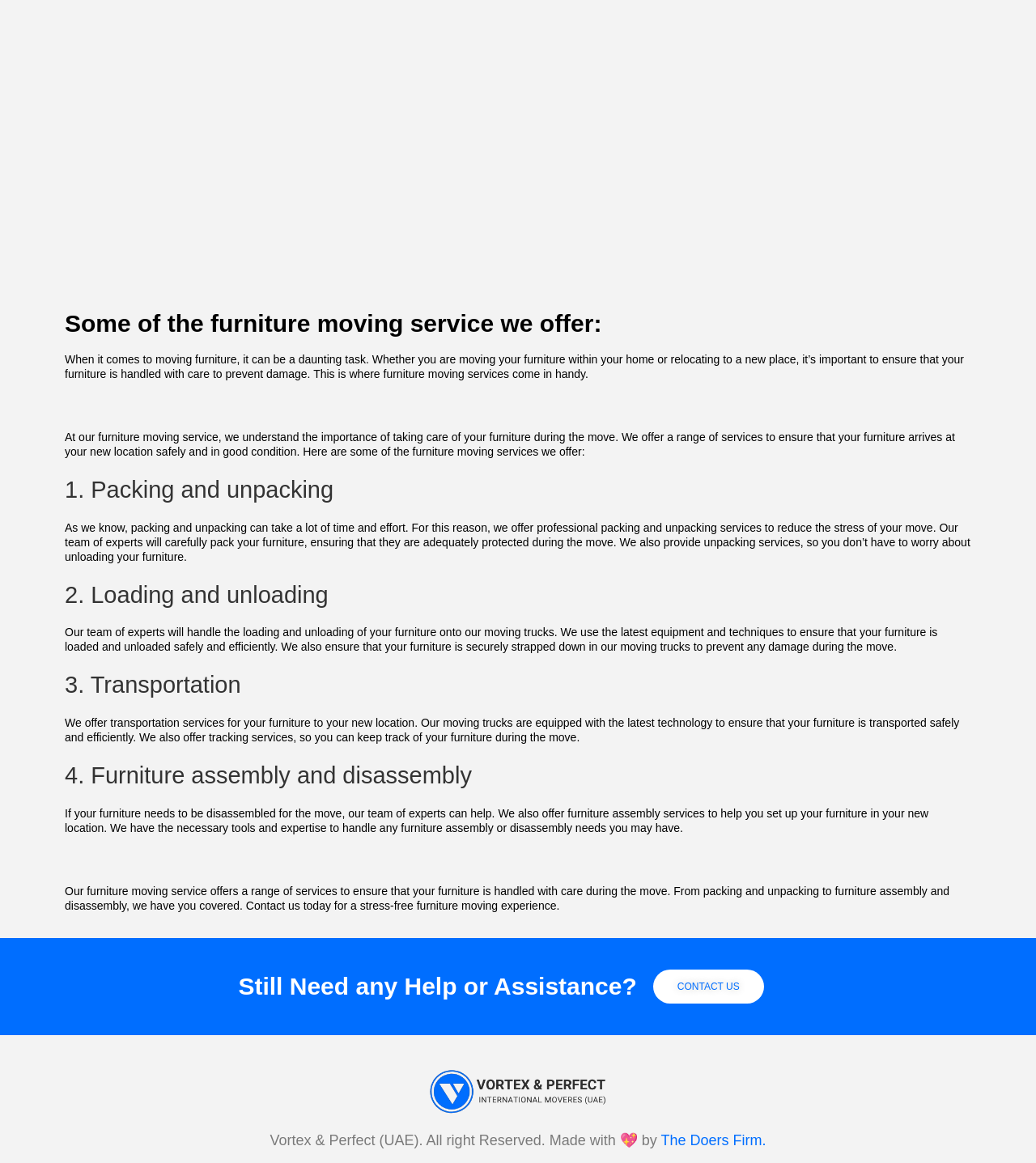Answer the question with a single word or phrase: 
Who developed the website of the furniture moving company?

The Doers Firm